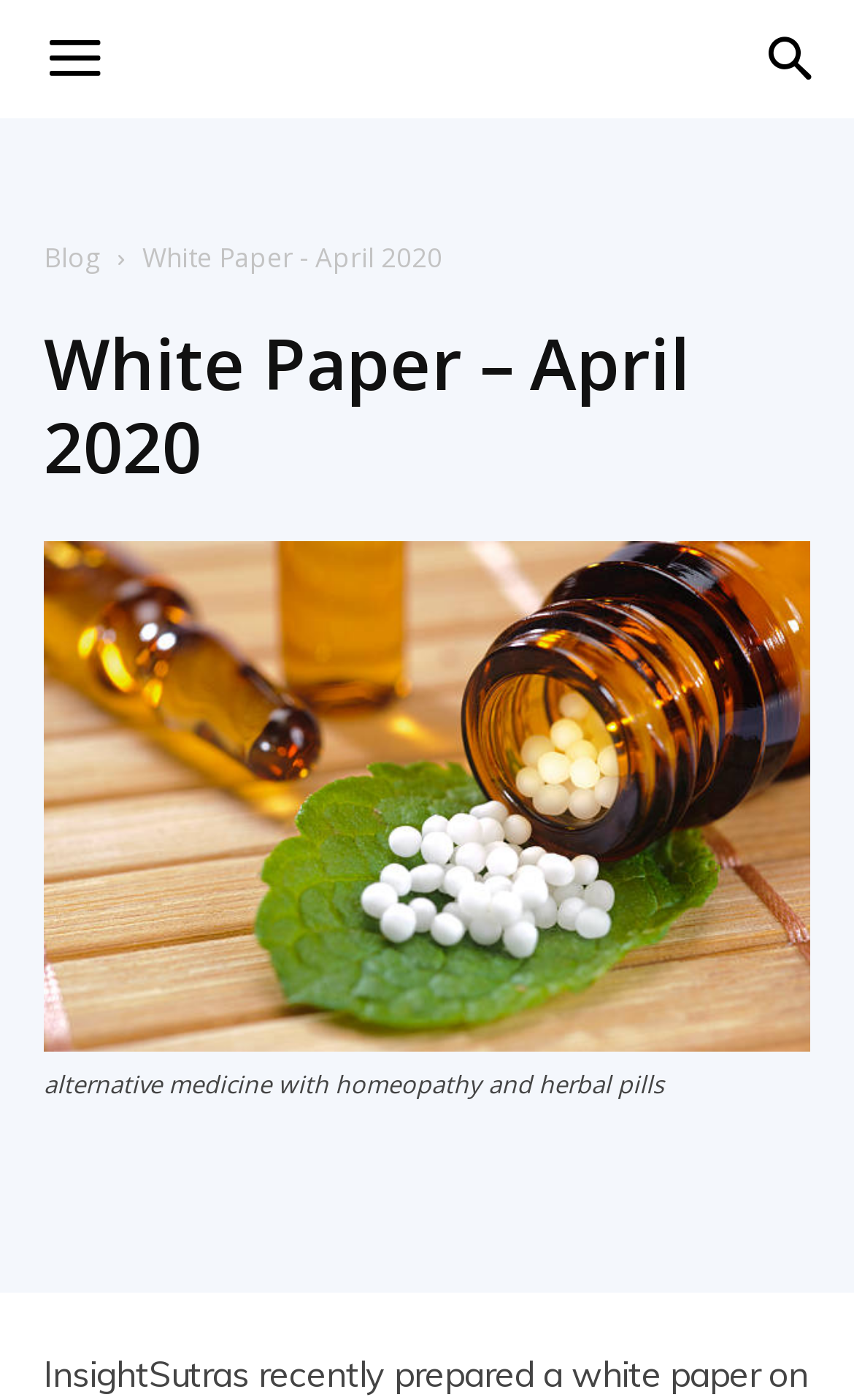Based on the image, give a detailed response to the question: What is the topic of the white paper?

The topic of the white paper can be inferred from the figure caption 'alternative medicine with homeopathy and herbal pills' which suggests that the white paper is related to alternative medicine.